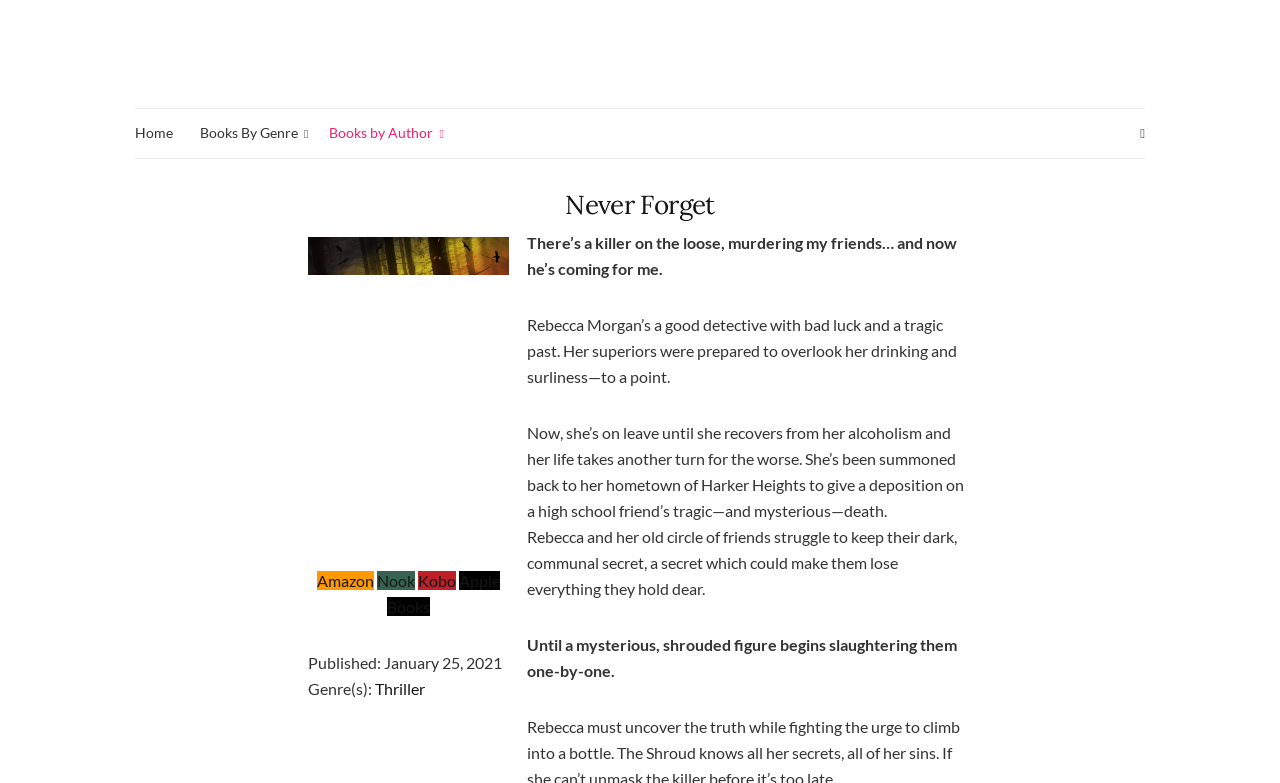Please analyze the image and give a detailed answer to the question:
What is the main plot of the book 'Never Forget'?

The main plot of the book 'Never Forget' can be inferred from the book's description, which mentions a detective named Rebecca Morgan who is investigating a series of murders in her hometown. The description also hints at a dark secret shared by Rebecca and her friends.